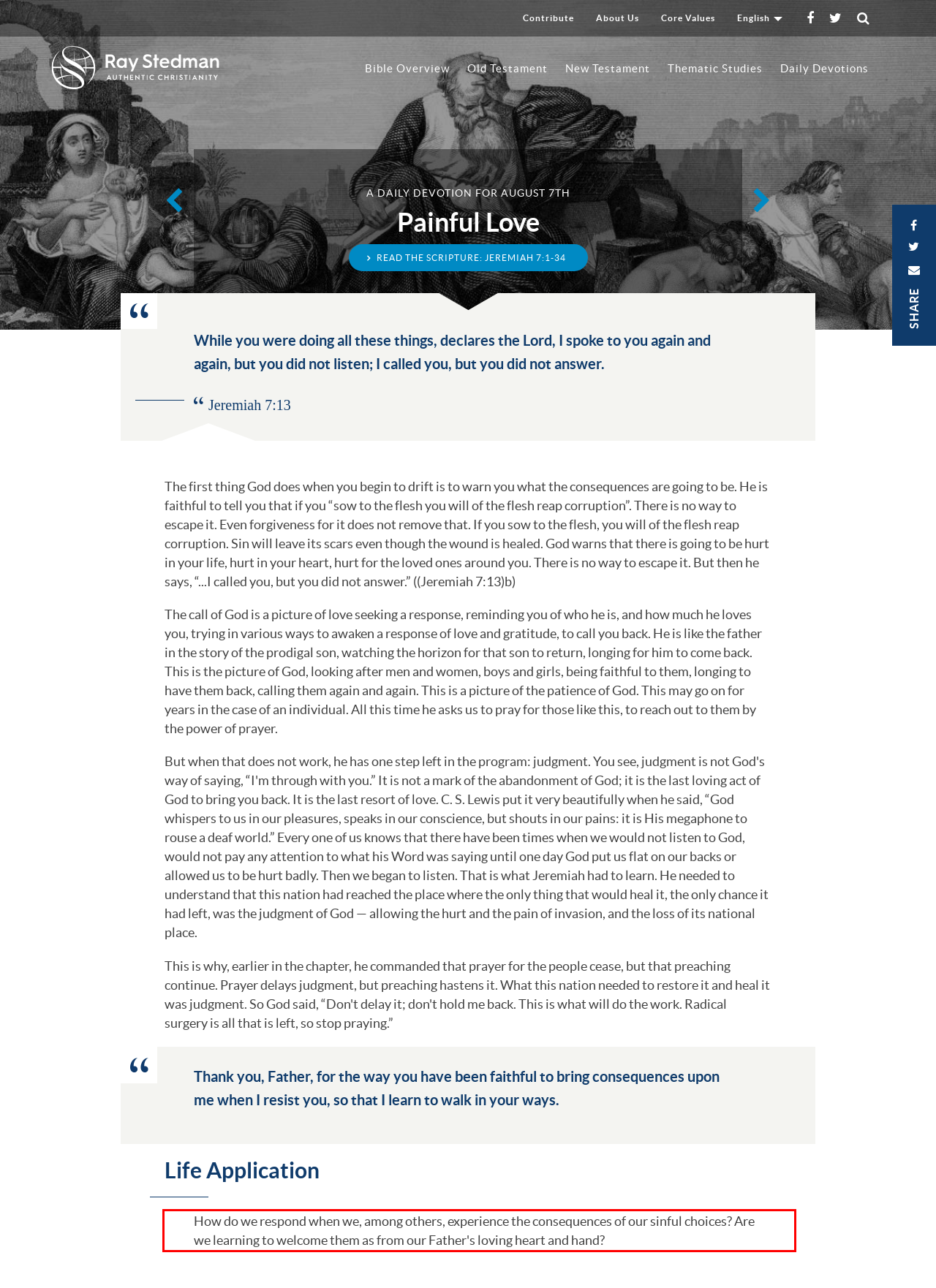View the screenshot of the webpage and identify the UI element surrounded by a red bounding box. Extract the text contained within this red bounding box.

How do we respond when we, among others, experience the consequences of our sinful choices? Are we learning to welcome them as from our Father's loving heart and hand?